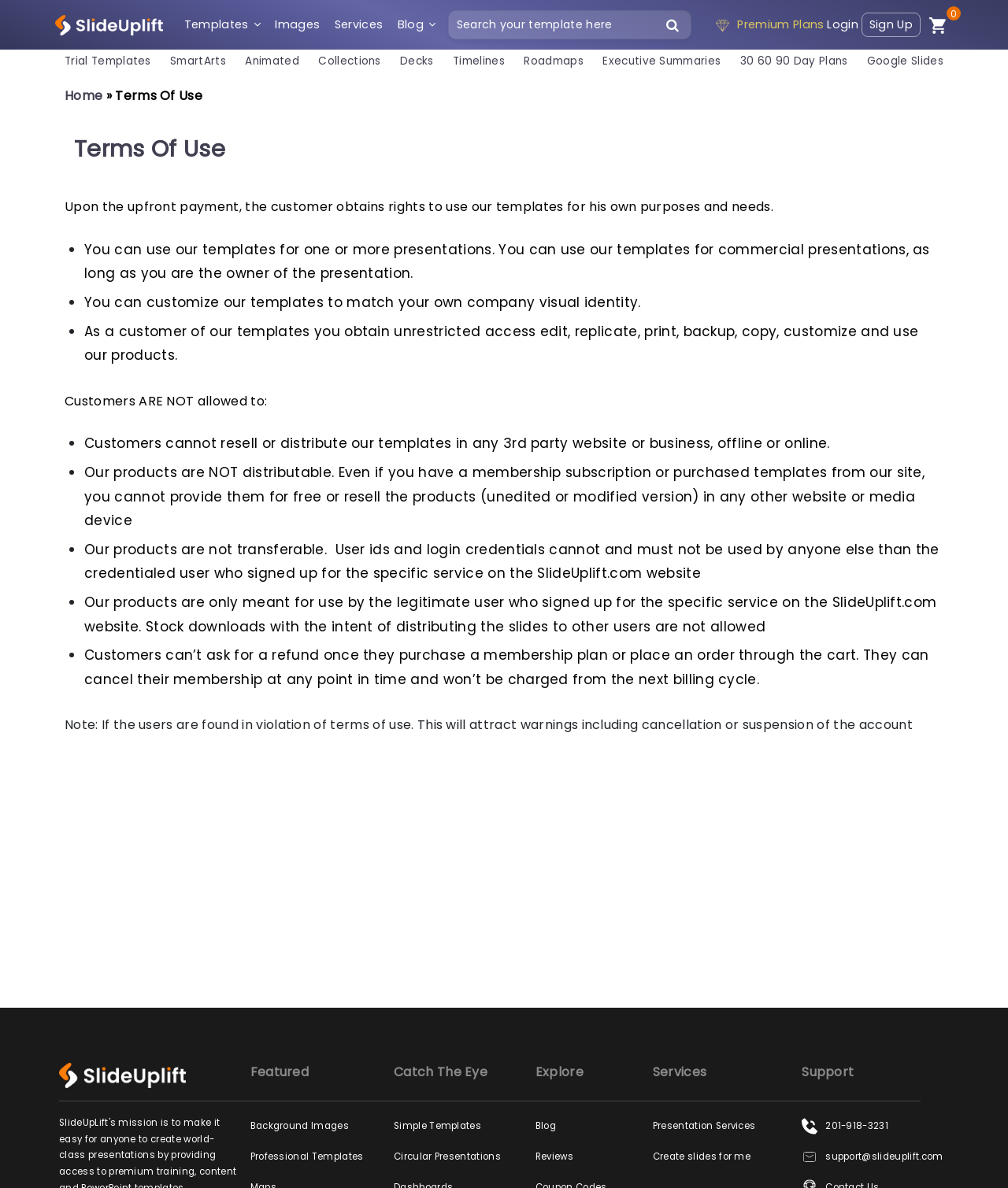Locate the bounding box coordinates of the area that needs to be clicked to fulfill the following instruction: "Click on Premium Plans". The coordinates should be in the format of four float numbers between 0 and 1, namely [left, top, right, bottom].

[0.71, 0.014, 0.818, 0.027]